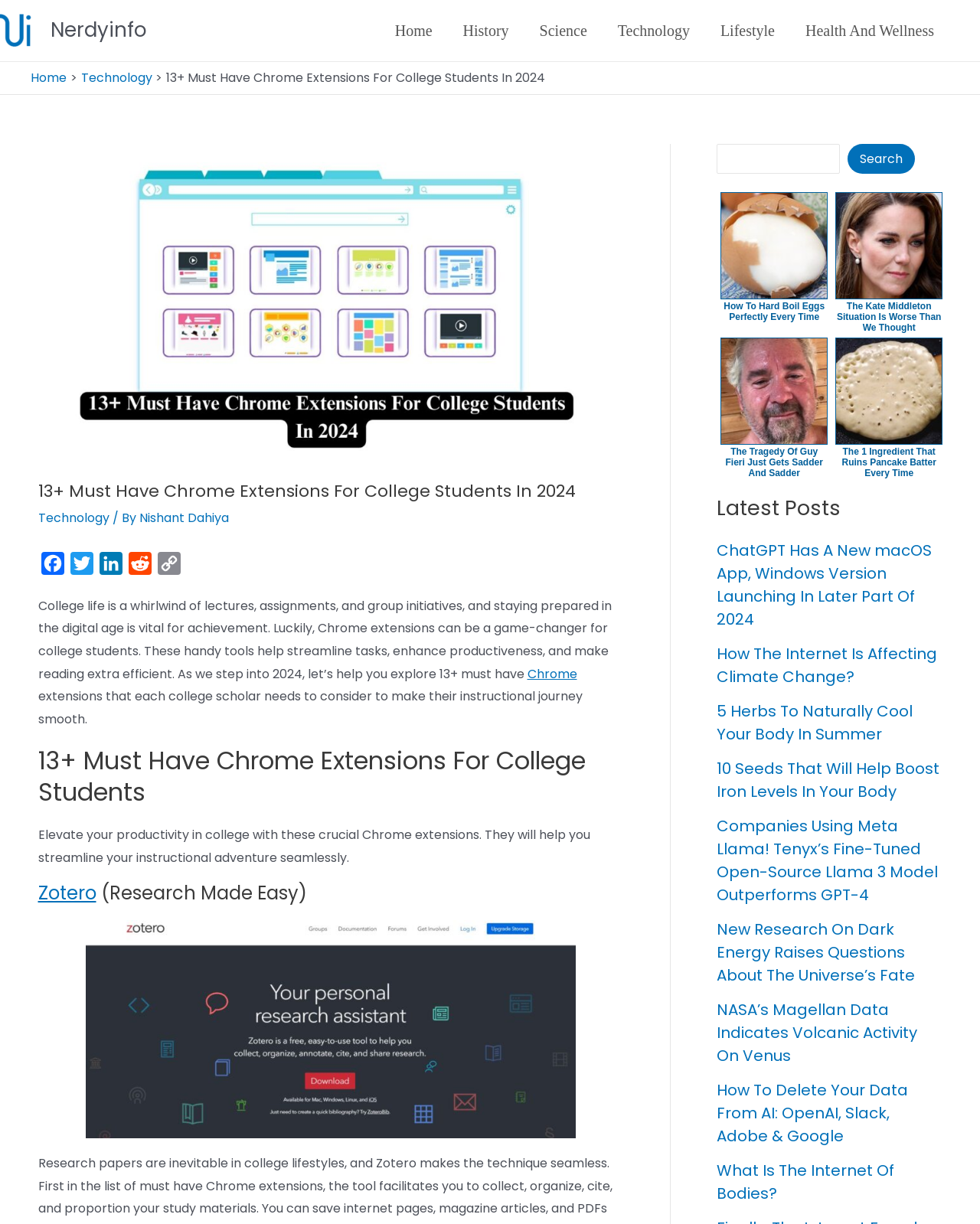What is the name of the first Chrome extension mentioned?
Please give a well-detailed answer to the question.

The first Chrome extension mentioned in the article is Zotero, which is described as a research tool that makes research easier for college students.